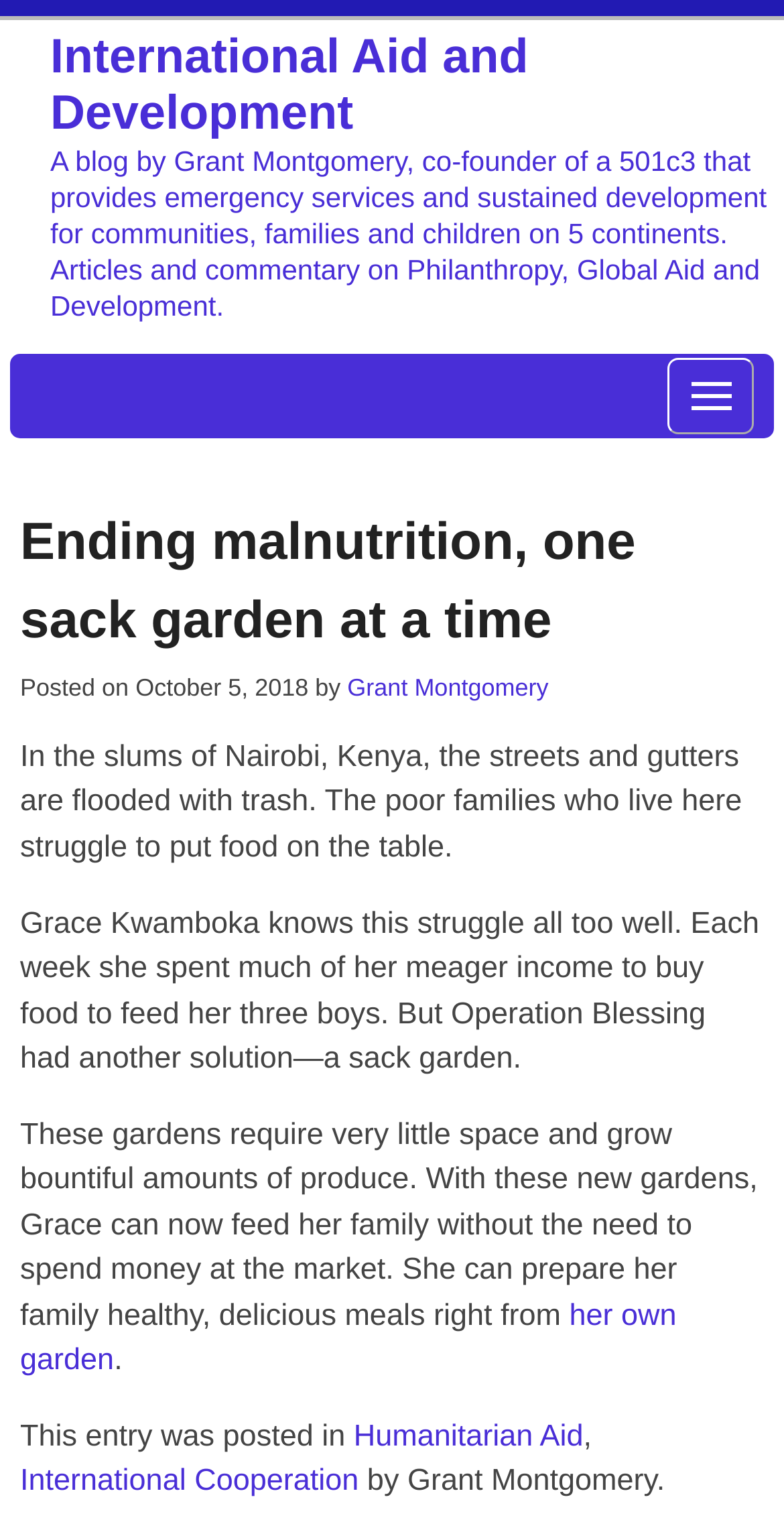In which city is the story of Grace Kwamboka set?
Respond with a short answer, either a single word or a phrase, based on the image.

Nairobi